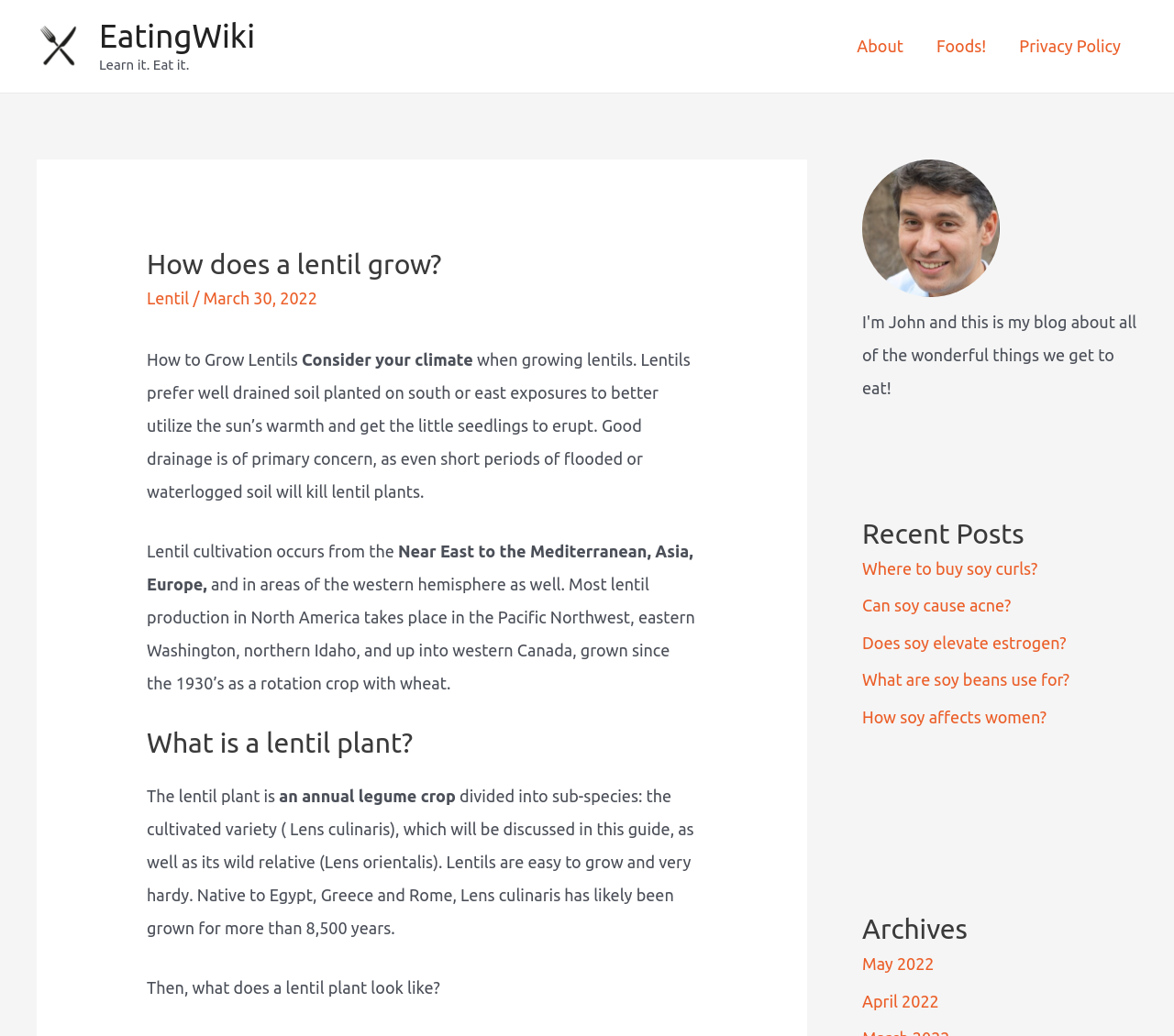Refer to the image and provide an in-depth answer to the question:
What is the region below the main content section?

Based on the webpage structure, the region below the main content section contains two sections: Recent Posts and Archives, which list links to other articles and archived posts.